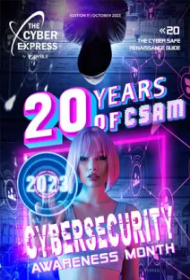Refer to the screenshot and answer the following question in detail:
What is the theme of the October 2023 edition?

The theme of the October 2023 edition is clearly stated on the cover as '20 YEARS OF CSAM', which stands for Cybersecurity Awareness Month, highlighting the significance of this edition in celebrating two decades of CSAM.